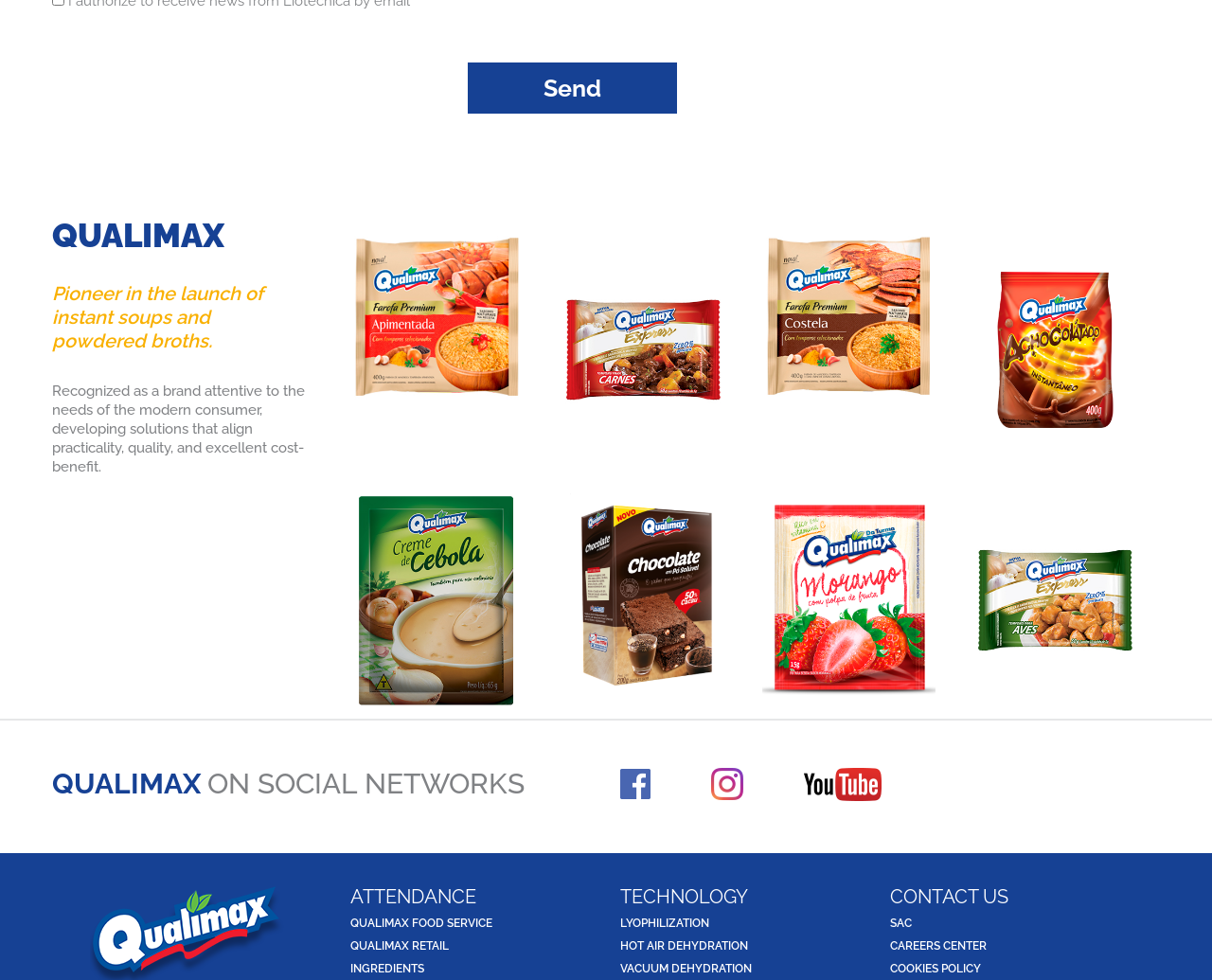Pinpoint the bounding box coordinates of the clickable area necessary to execute the following instruction: "Click the 'Send' button". The coordinates should be given as four float numbers between 0 and 1, namely [left, top, right, bottom].

[0.386, 0.063, 0.558, 0.115]